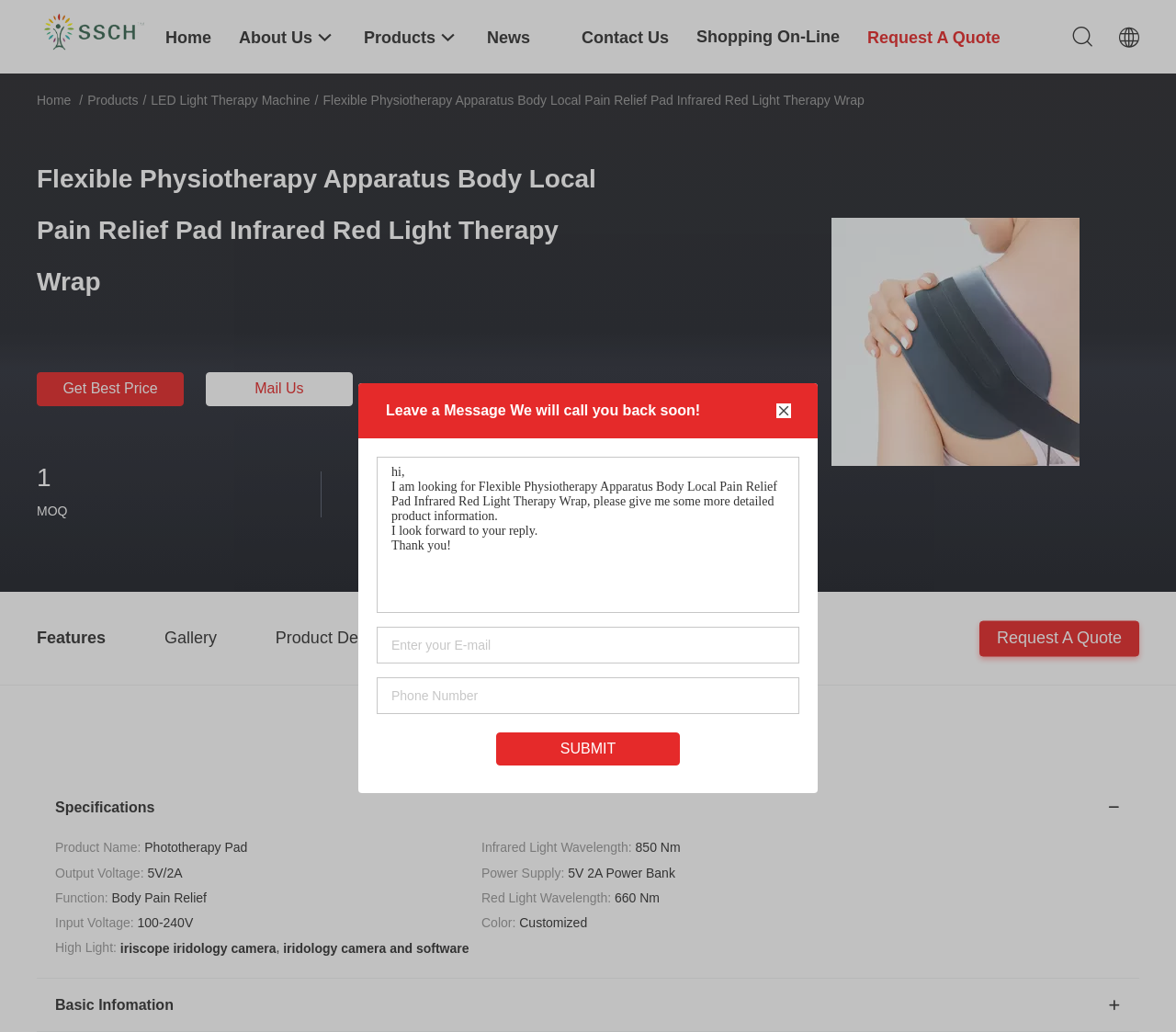Utilize the information from the image to answer the question in detail:
What is the input voltage of the product?

I found the input voltage of the product by looking at the 'Specifications' section, where it says 'Input Voltage:' followed by '100-240V'.